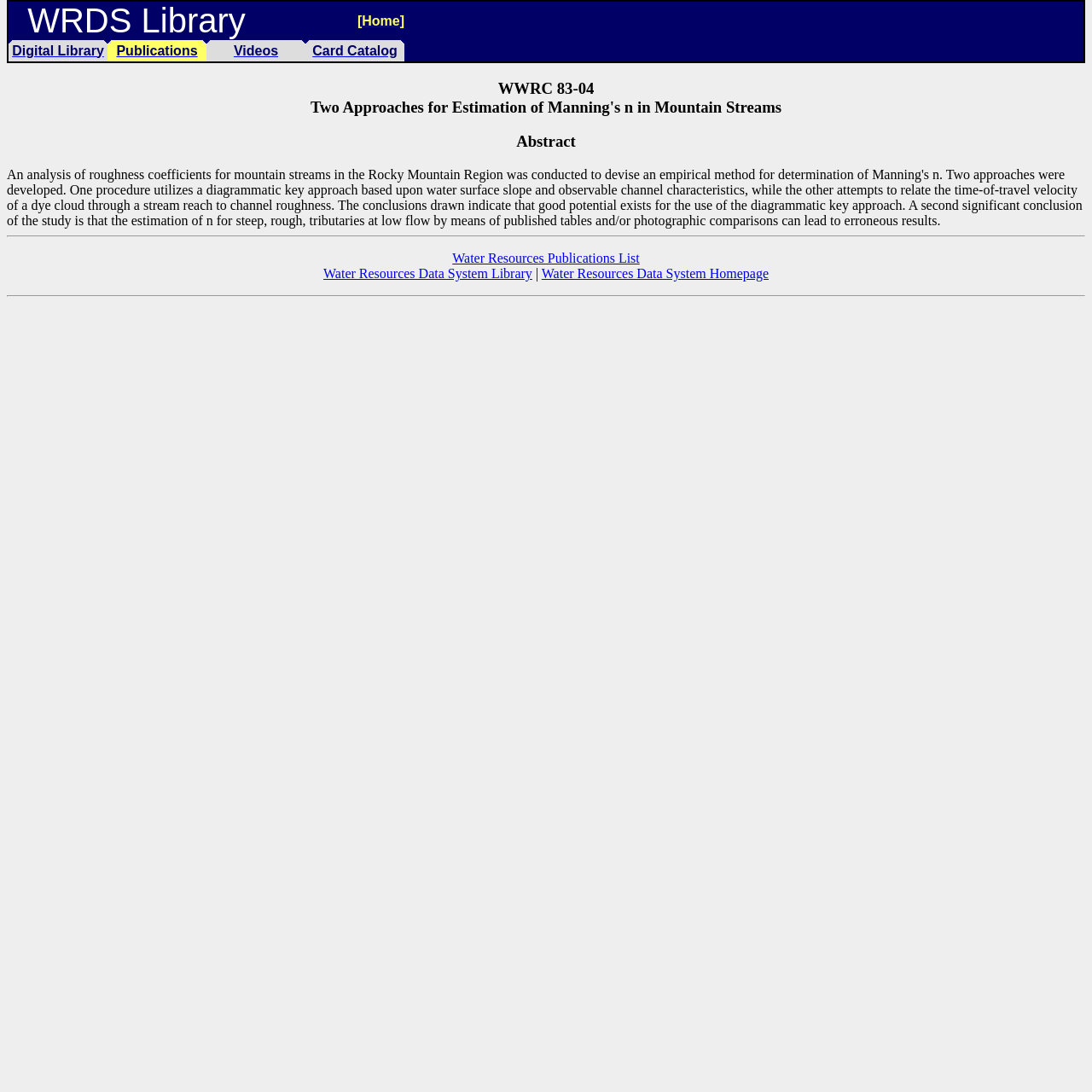What is the name of the library?
By examining the image, provide a one-word or phrase answer.

WRDS Library